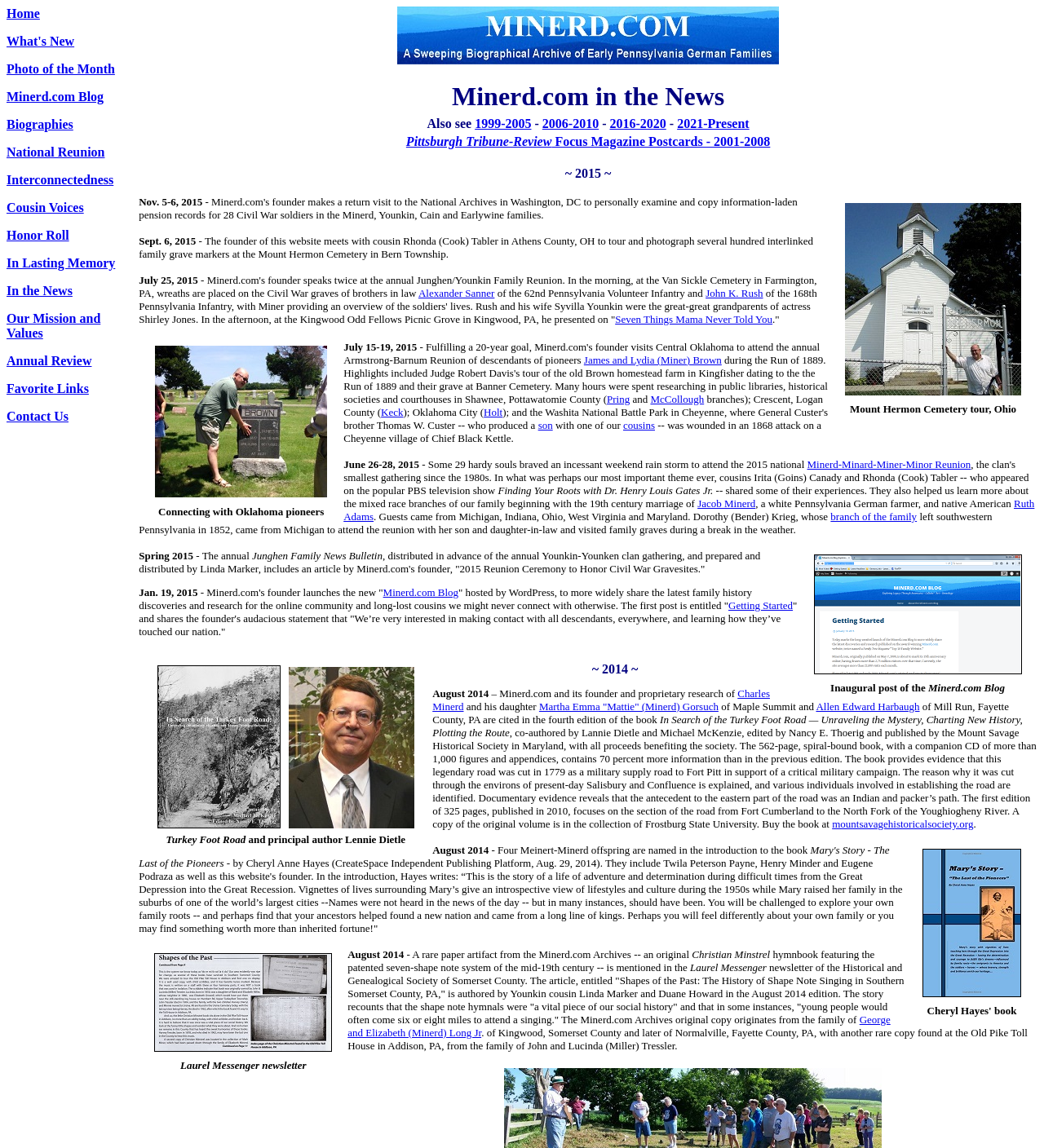Find the bounding box coordinates for the area you need to click to carry out the instruction: "Click on the 'Home' link". The coordinates should be four float numbers between 0 and 1, indicated as [left, top, right, bottom].

[0.006, 0.006, 0.038, 0.018]